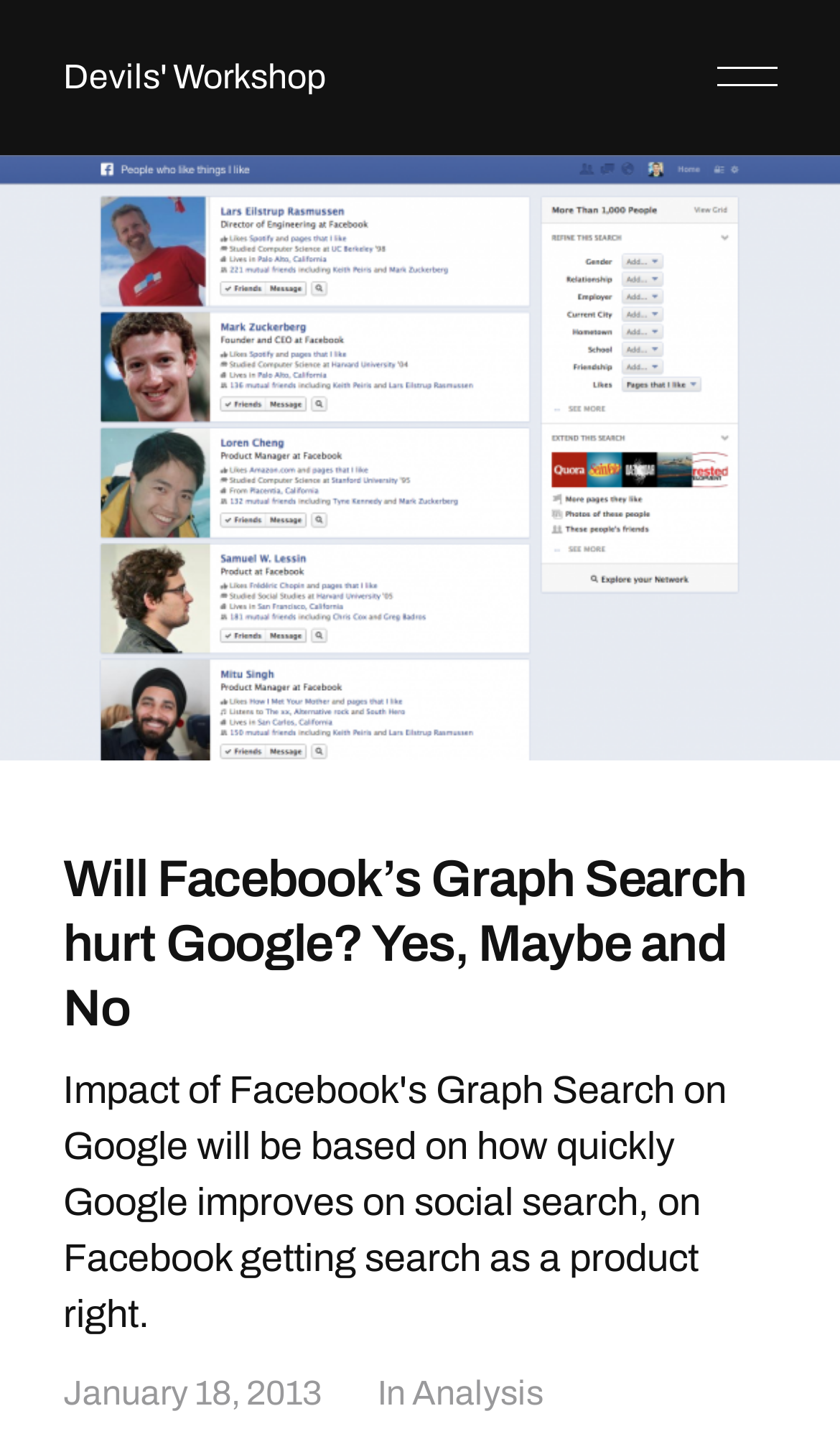Please extract the title of the webpage.

Will Facebook’s Graph Search hurt Google? Yes, Maybe and No